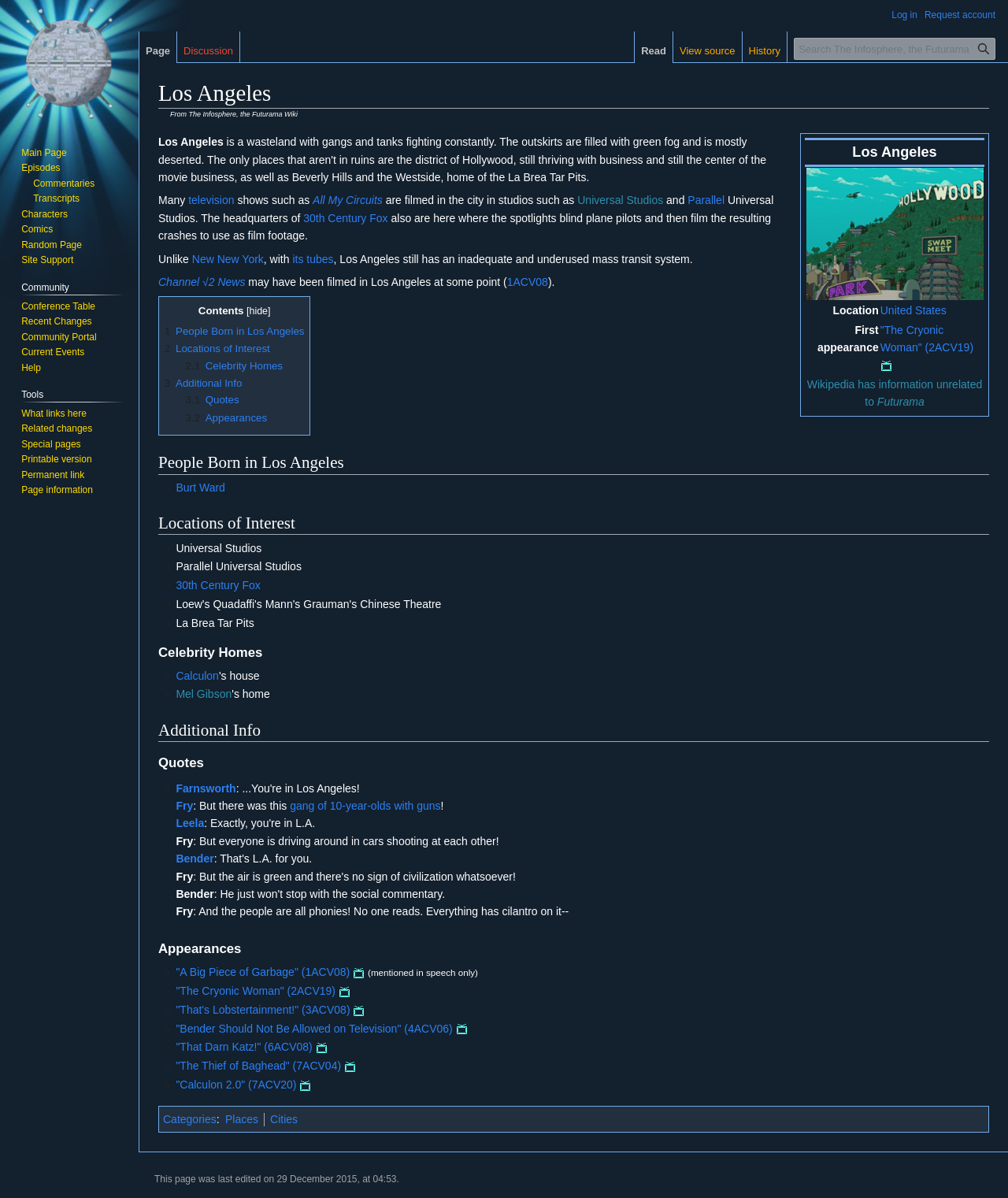Give a one-word or short phrase answer to the question: 
What is the name of the TV channel that may have been filmed in Los Angeles?

Channel √2 News